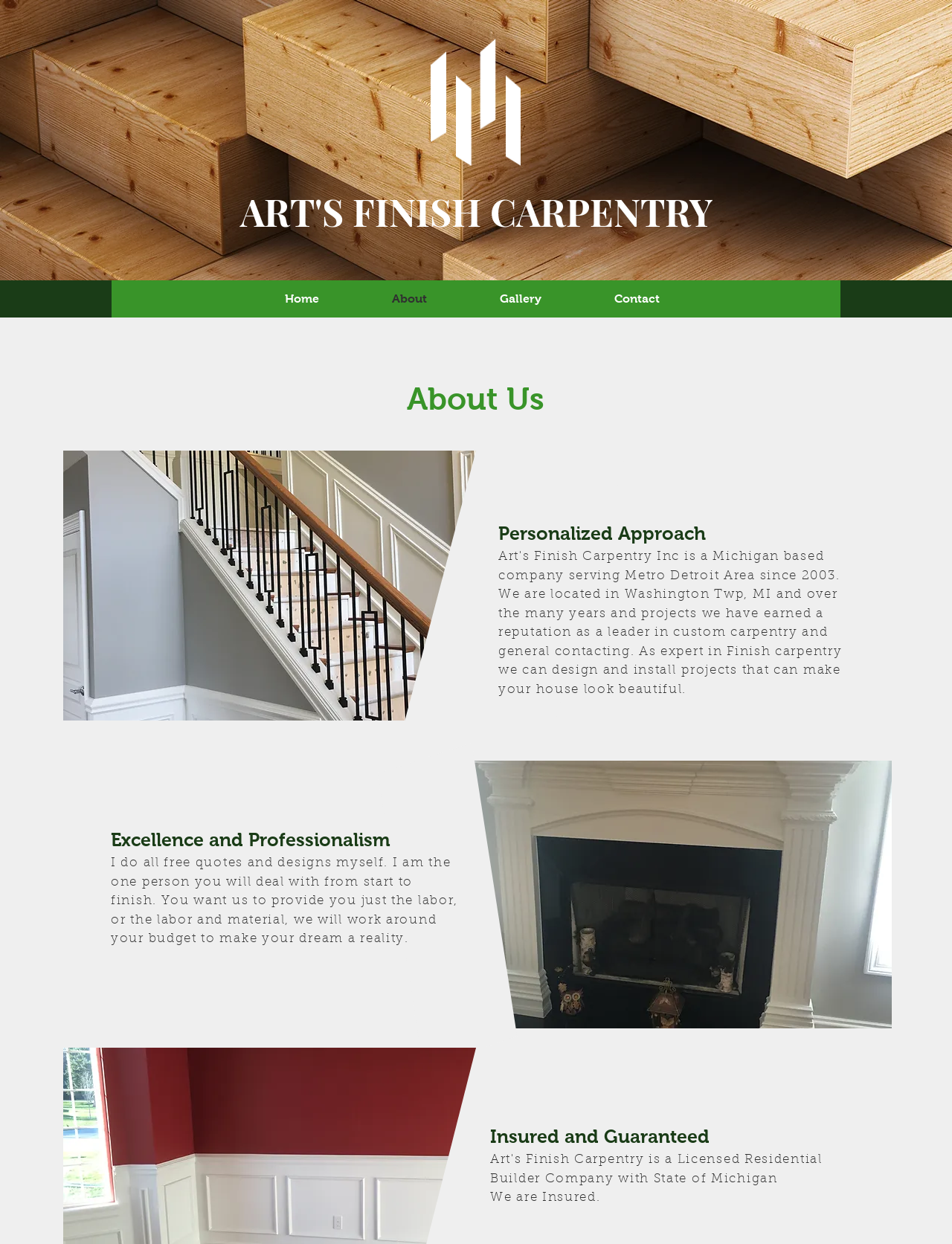What is the company name?
Answer the question with a detailed and thorough explanation.

The company name can be found in the heading element 'ART'S FINISH CARPENTRY' and also in the link element 'ART'S FINISH CARPENTRY' which suggests that the company name is Art's FC inc.